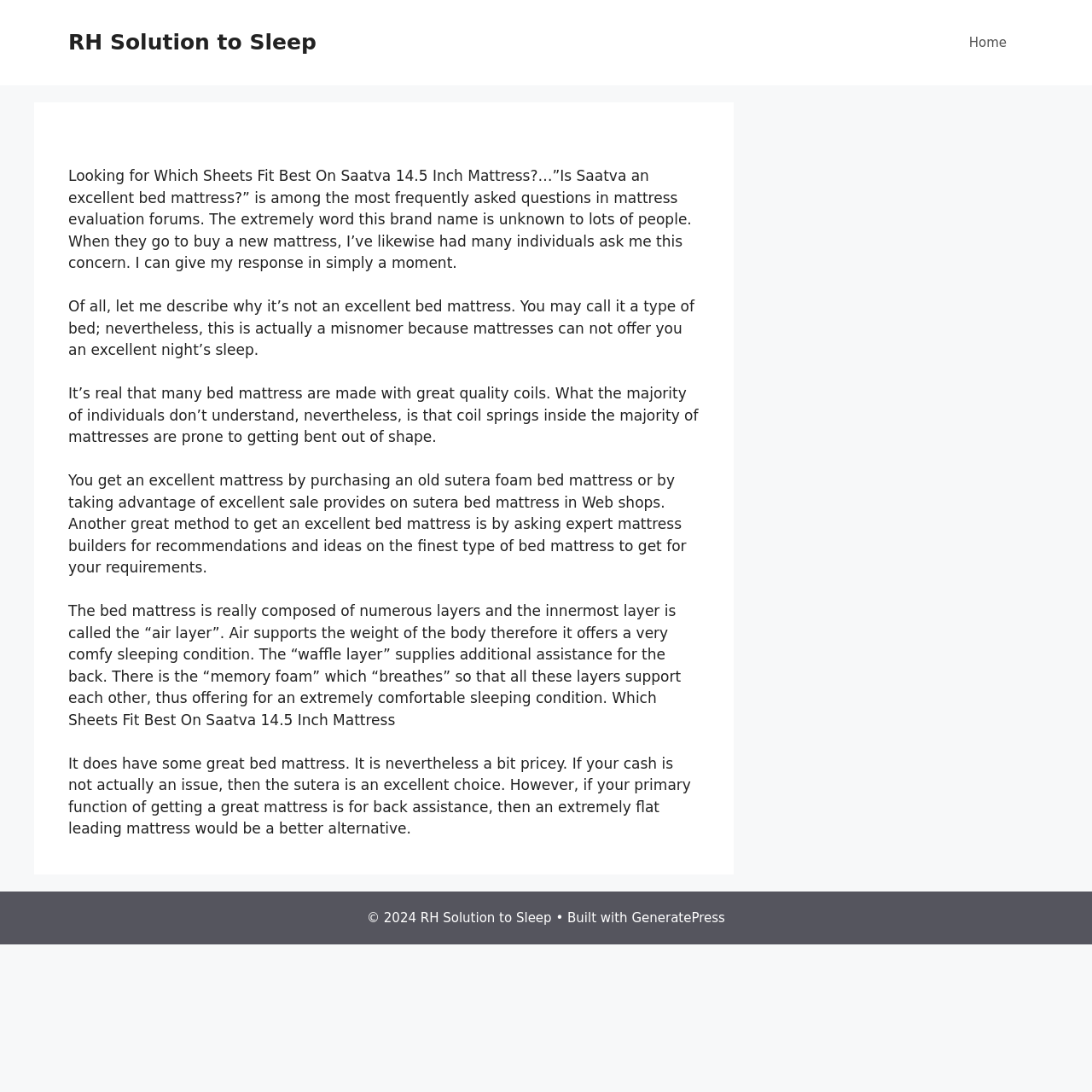What is the topic of the article?
Please respond to the question with a detailed and thorough explanation.

The topic of the article can be determined by reading the static text elements within the article section. The text mentions 'Saatva 14.5 Inch Mattress' multiple times, indicating that it is the main topic of discussion.